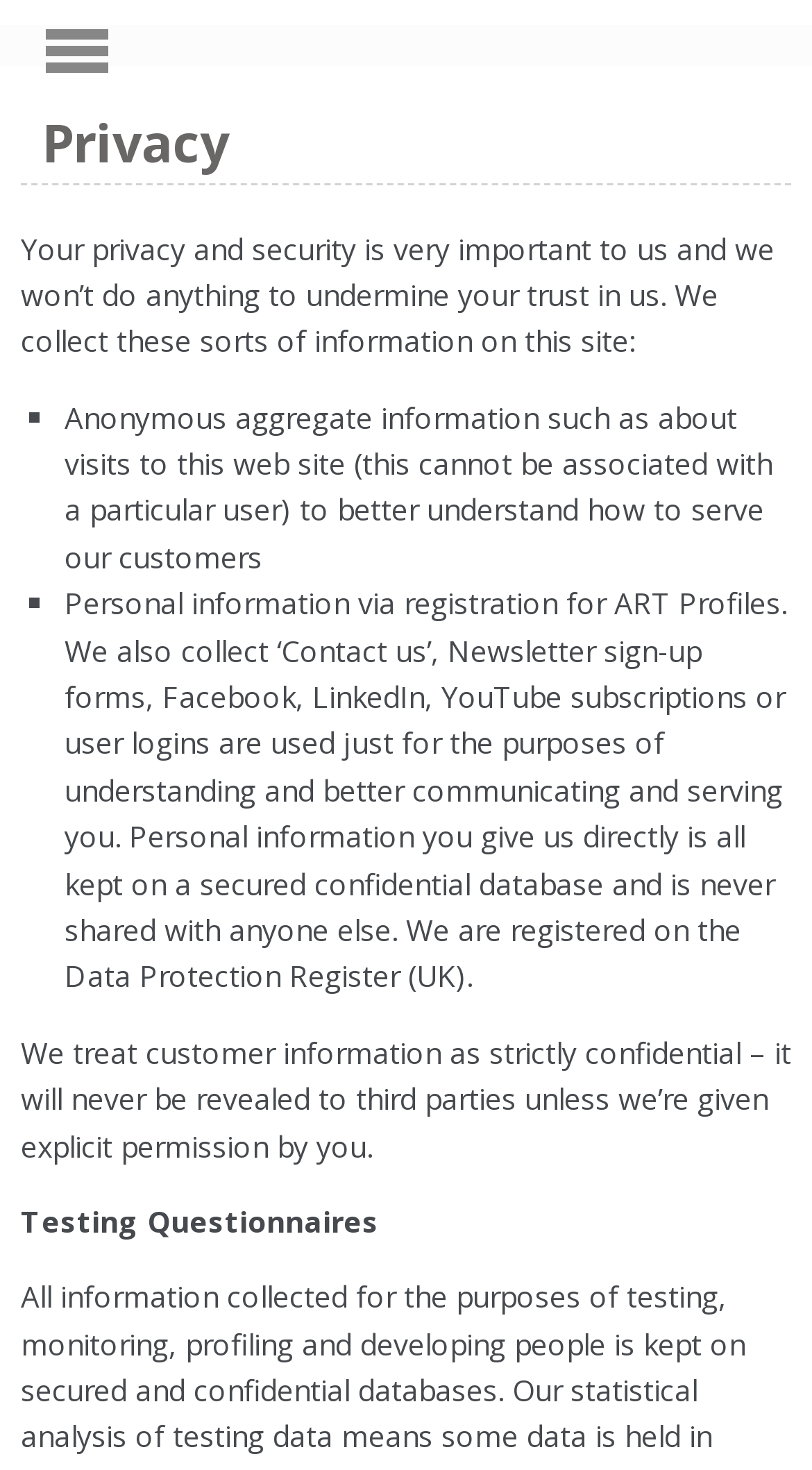Given the content of the image, can you provide a detailed answer to the question?
What type of information is collected on this website?

According to the webpage, the website collects two types of information: anonymous aggregate information about visits to the website, and personal information via registration for ART Profiles, contact forms, newsletter sign-ups, and social media subscriptions.